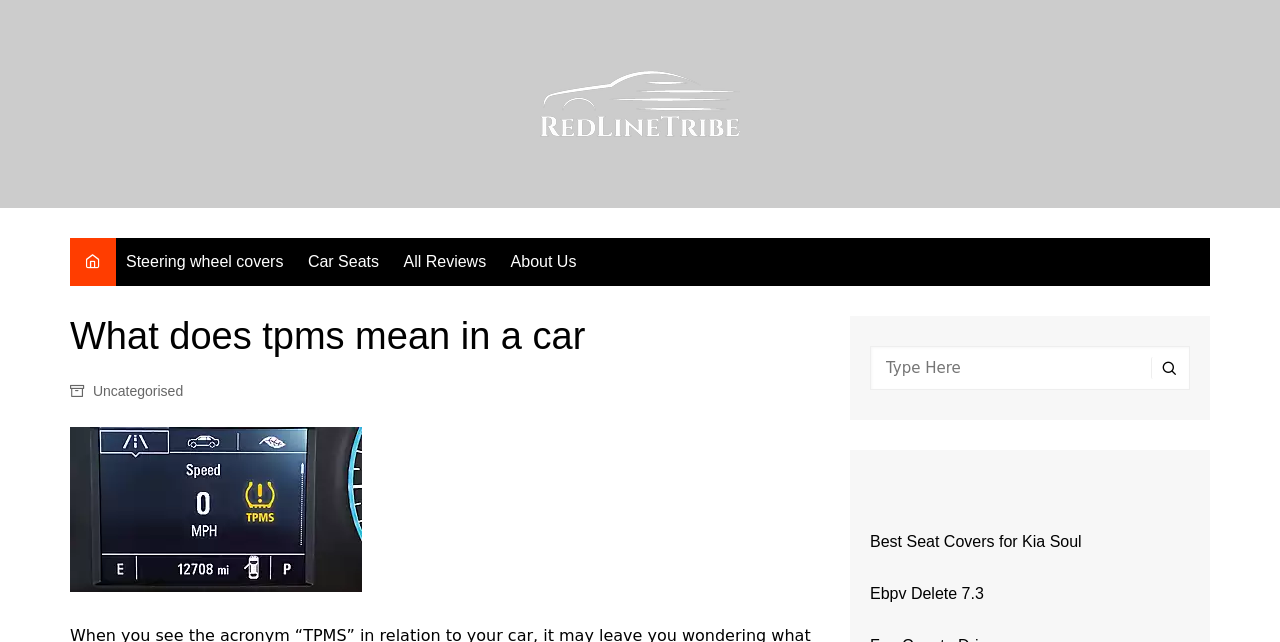Please determine the headline of the webpage and provide its content.

What does tpms mean in a car